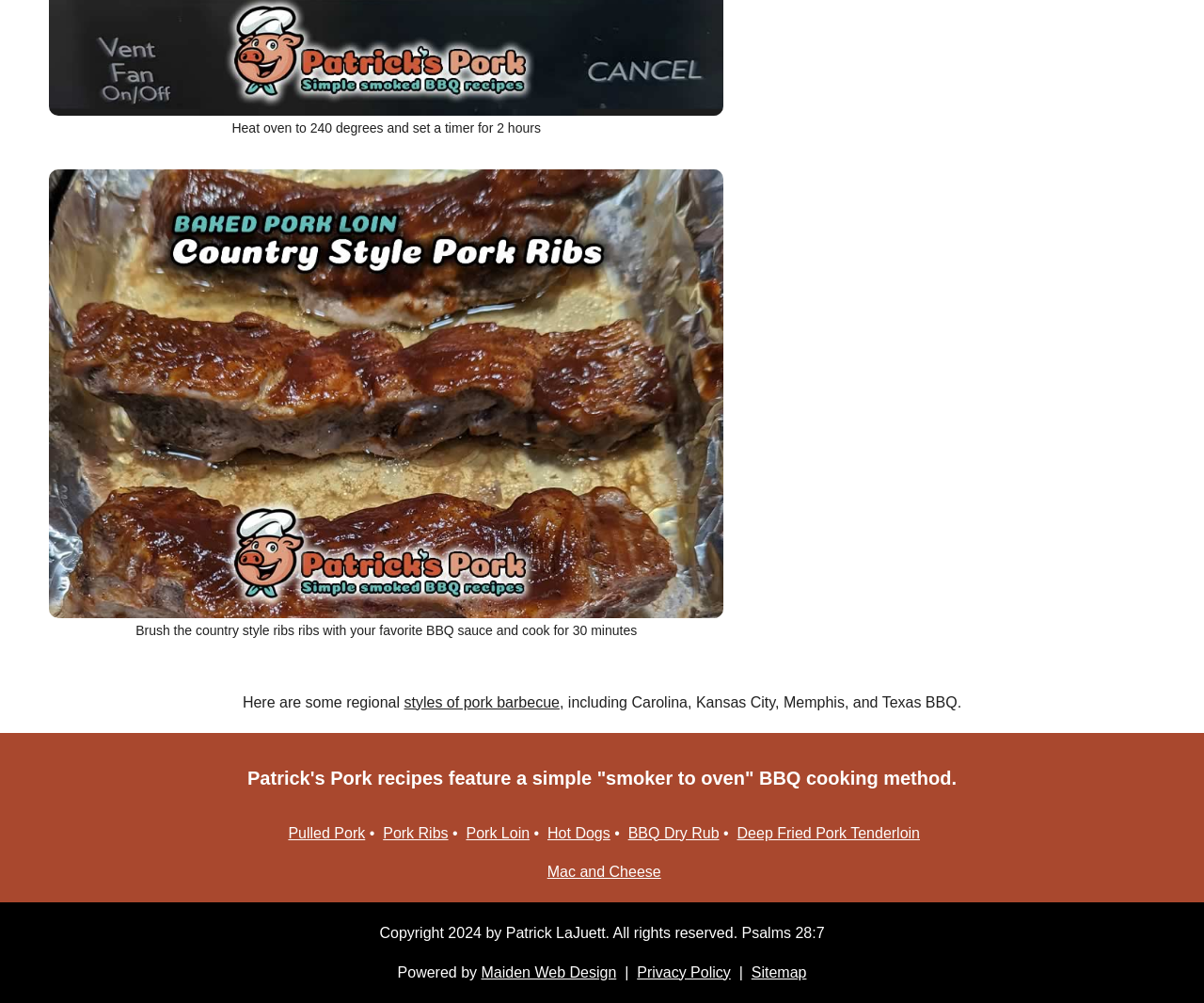Find the bounding box coordinates corresponding to the UI element with the description: "Free Slots No Downloads". The coordinates should be formatted as [left, top, right, bottom], with values as floats between 0 and 1.

None